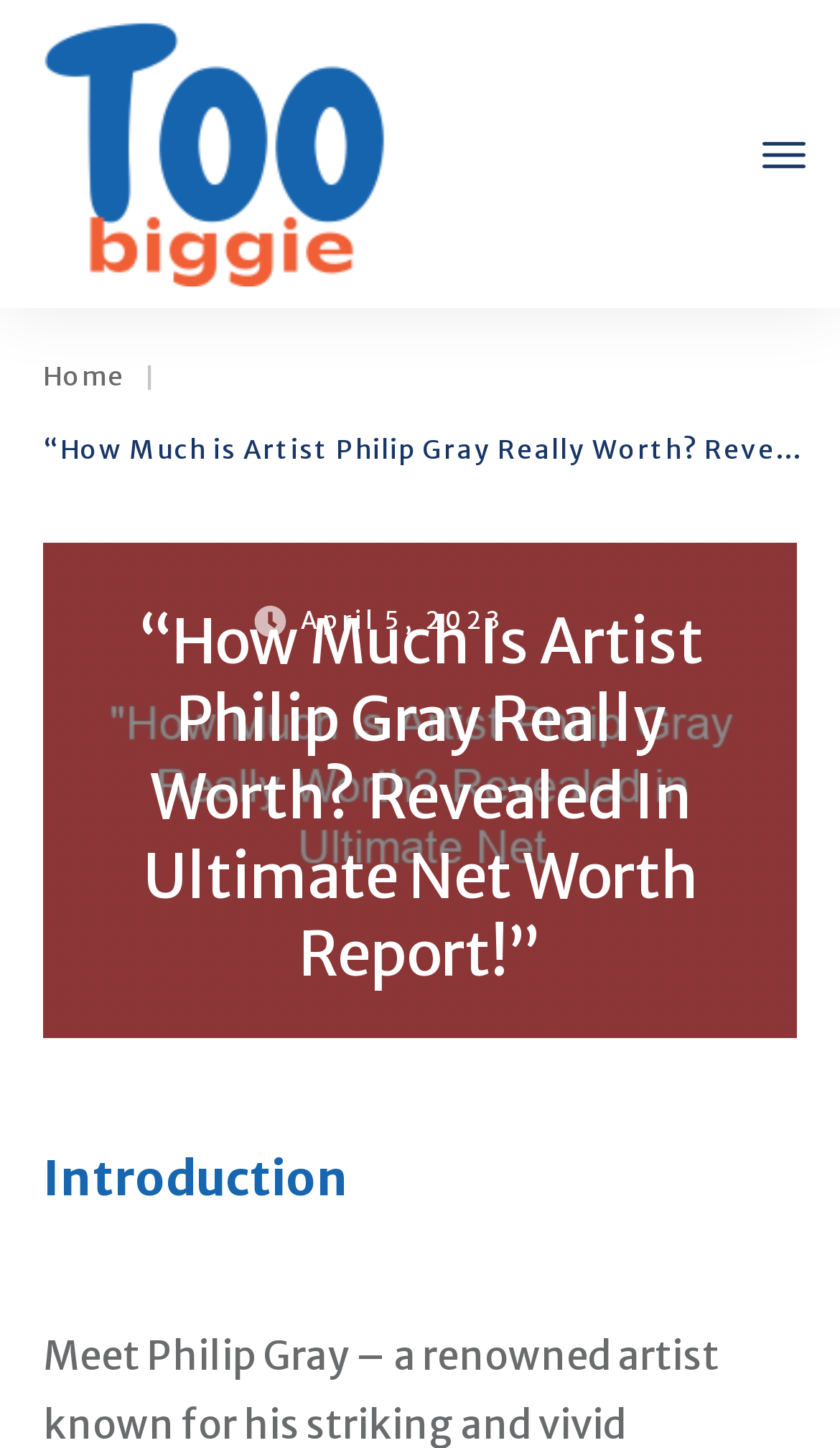Provide a short answer using a single word or phrase for the following question: 
What is the name of the artist featured on this webpage?

Philip Gray